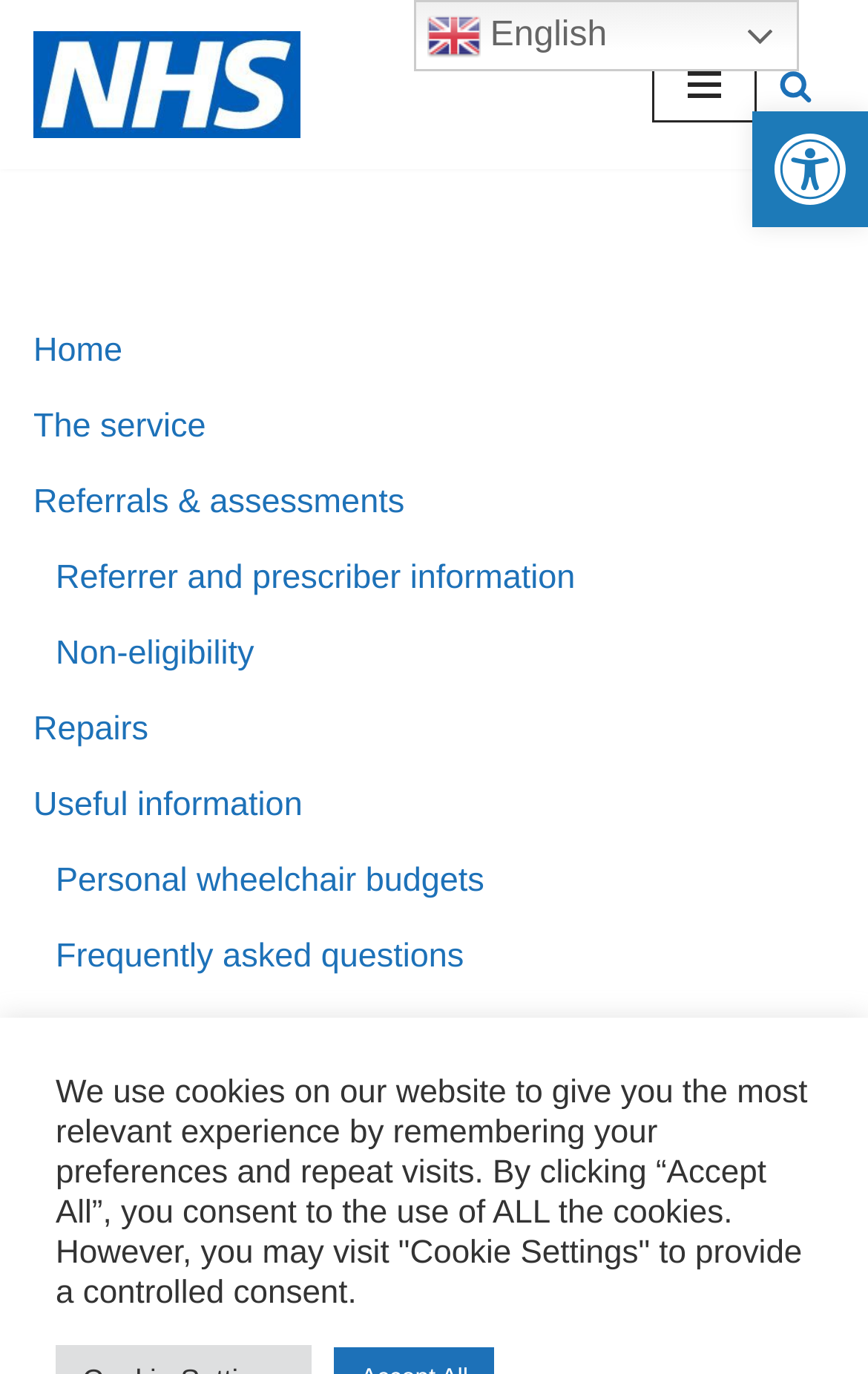Generate the main heading text from the webpage.

Referrer and prescriber information